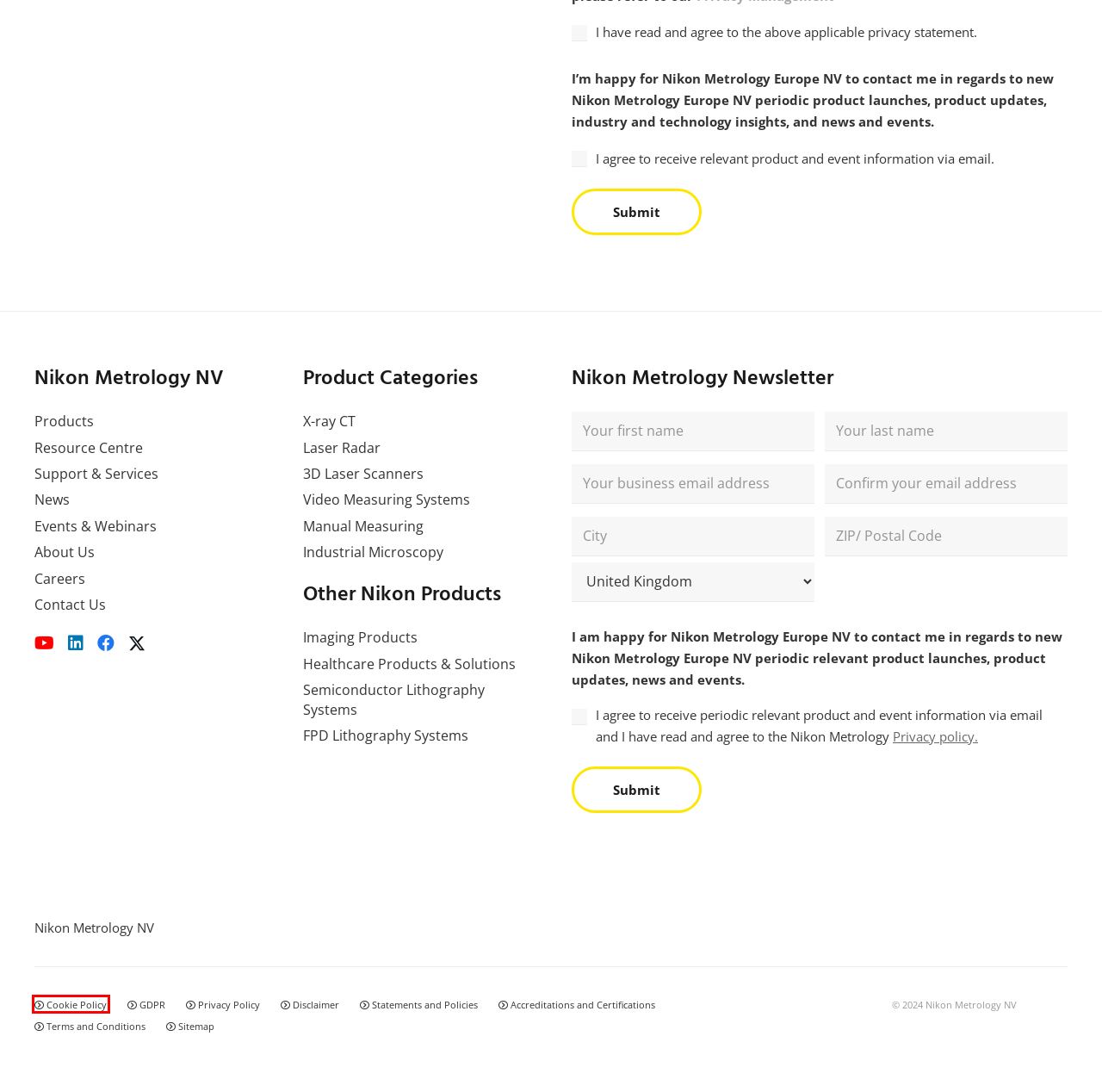Analyze the screenshot of a webpage that features a red rectangle bounding box. Pick the webpage description that best matches the new webpage you would see after clicking on the element within the red bounding box. Here are the candidates:
A. Semiconductor Lithography Systems | Nikon Business
B. FPD Lithography Systems | Nikon Business
C. Terms and Conditions - Nikon Industrial Metrology
D. Disclaimer - Nikon Industrial Metrology
E. Nikon Corporation Healthcare Business Unit
F. Cookie Policy - Nikon Industrial Metrology
G. Sitemap - Nikon Industrial Metrology
H. GDPR - Nikon Industrial Metrology

F